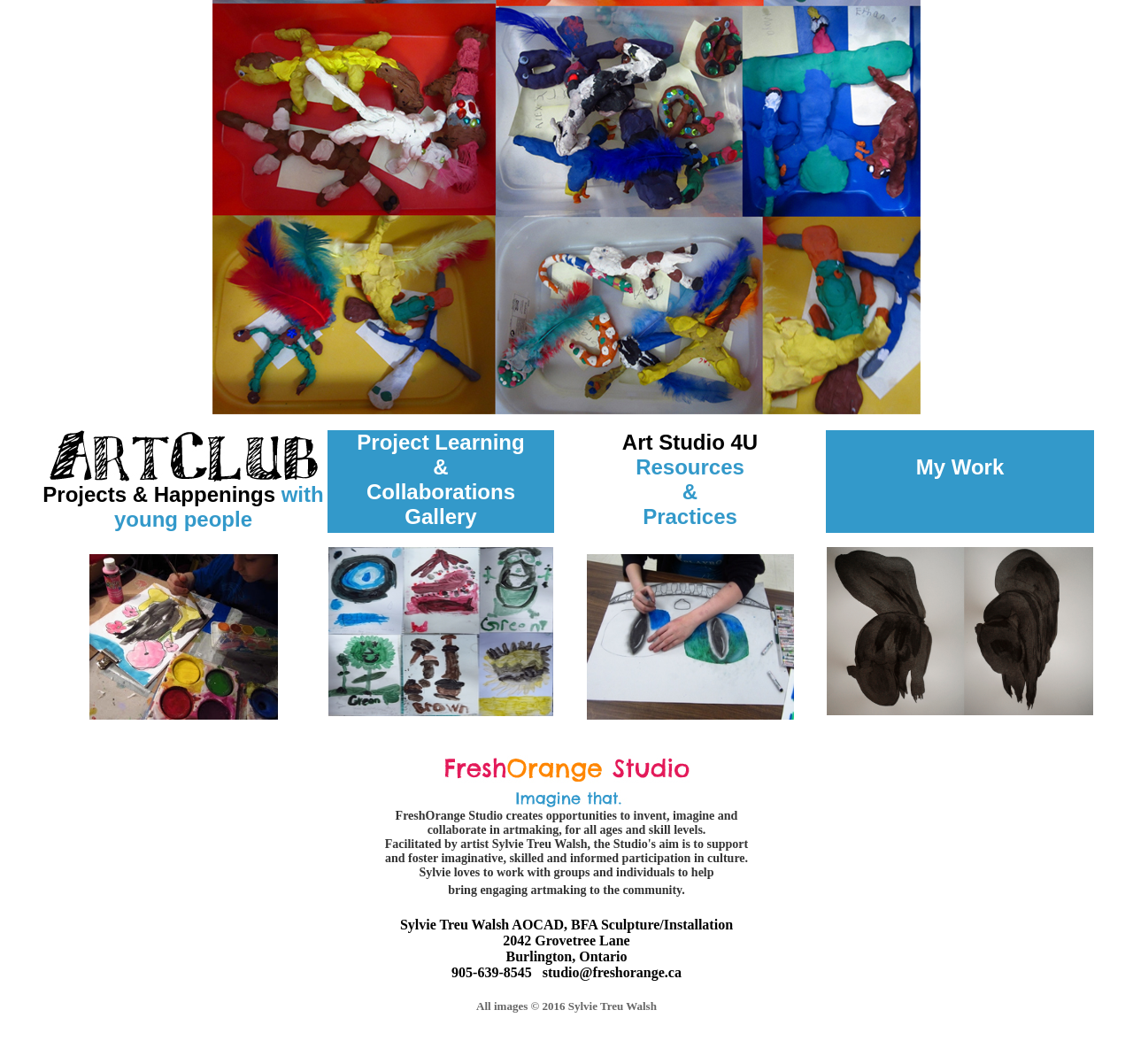Using the description: "My Work", identify the bounding box of the corresponding UI element in the screenshot.

[0.808, 0.404, 0.886, 0.45]